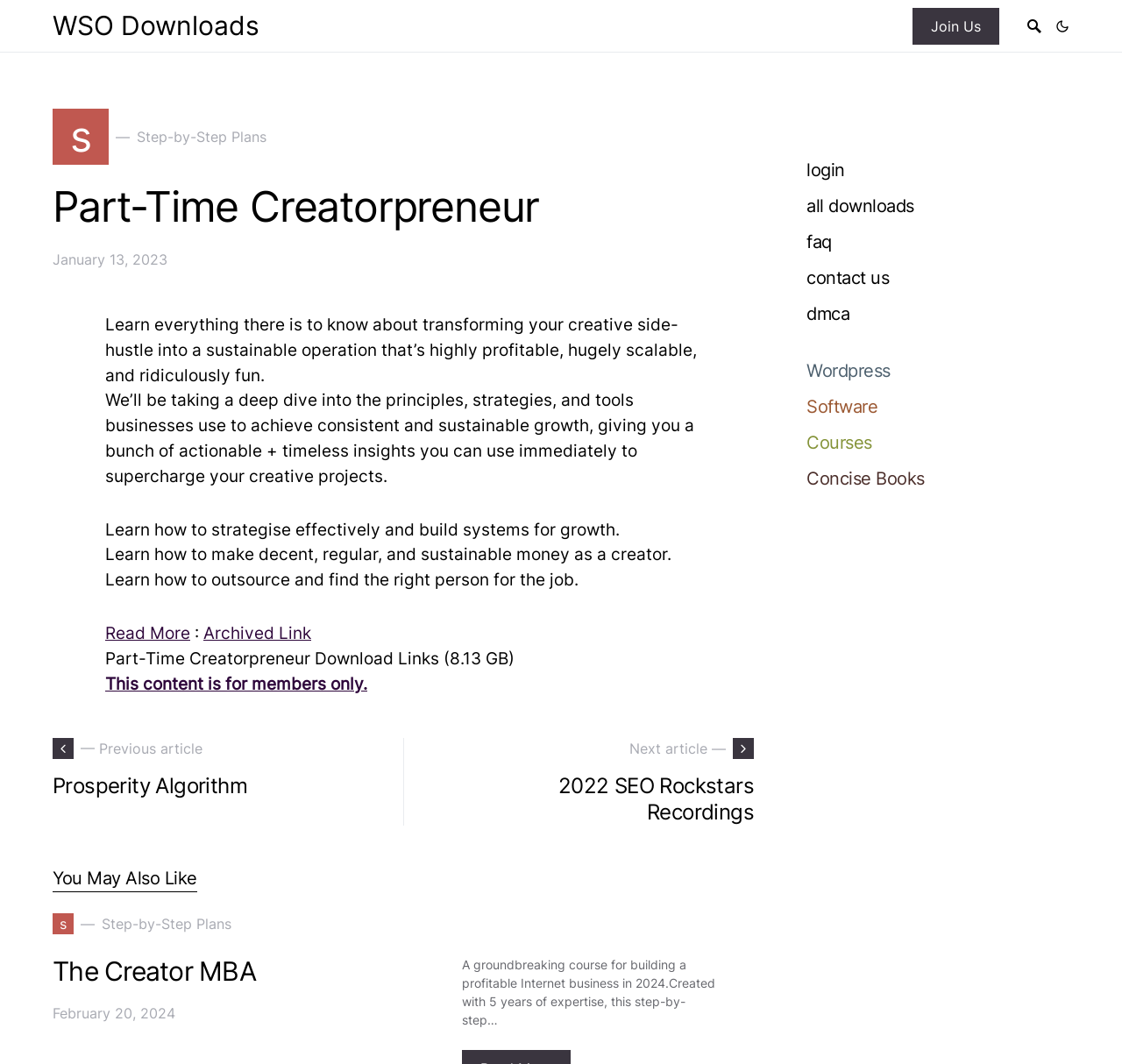Determine the bounding box coordinates for the UI element described. Format the coordinates as (top-left x, top-left y, bottom-right x, bottom-right y) and ensure all values are between 0 and 1. Element description: parent_node: Join Us

[0.903, 0.011, 0.928, 0.037]